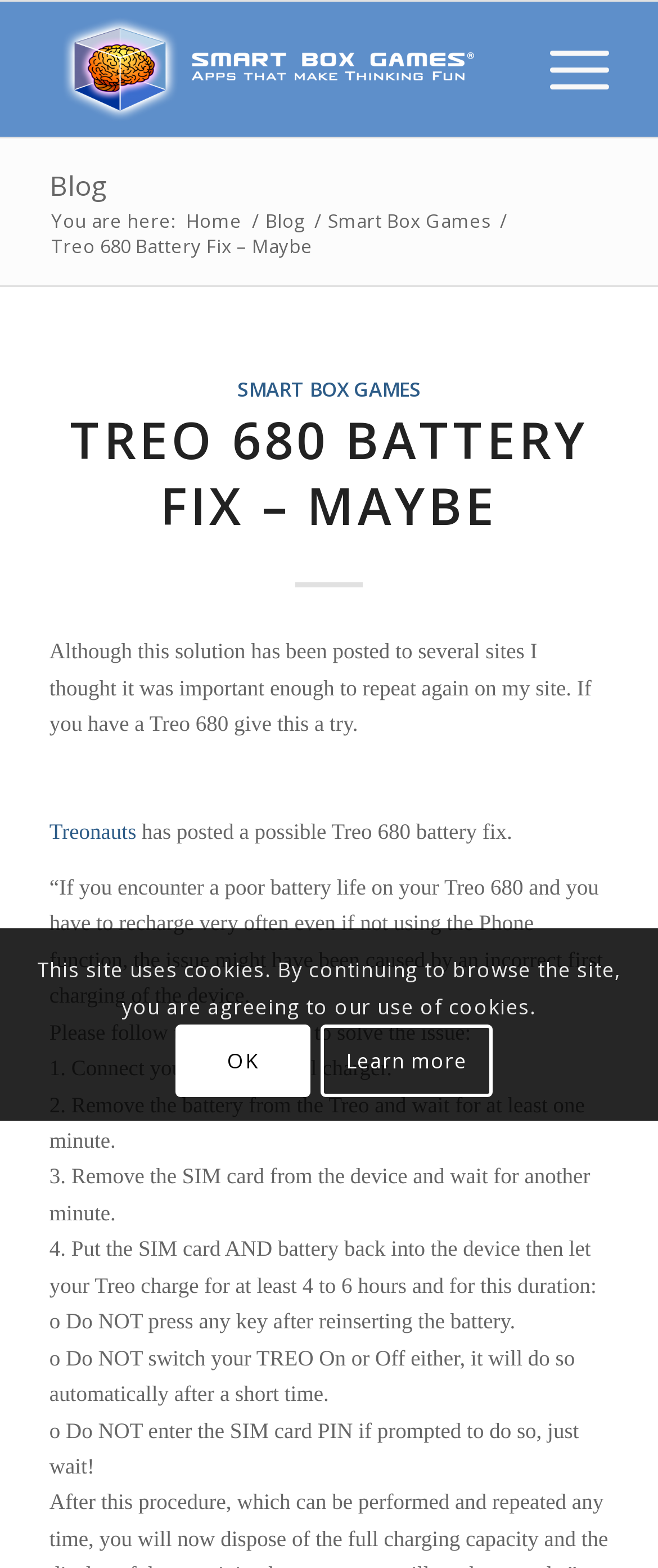Identify the bounding box coordinates for the region to click in order to carry out this instruction: "Click the 'Treonauts' link". Provide the coordinates using four float numbers between 0 and 1, formatted as [left, top, right, bottom].

[0.075, 0.52, 0.215, 0.54]